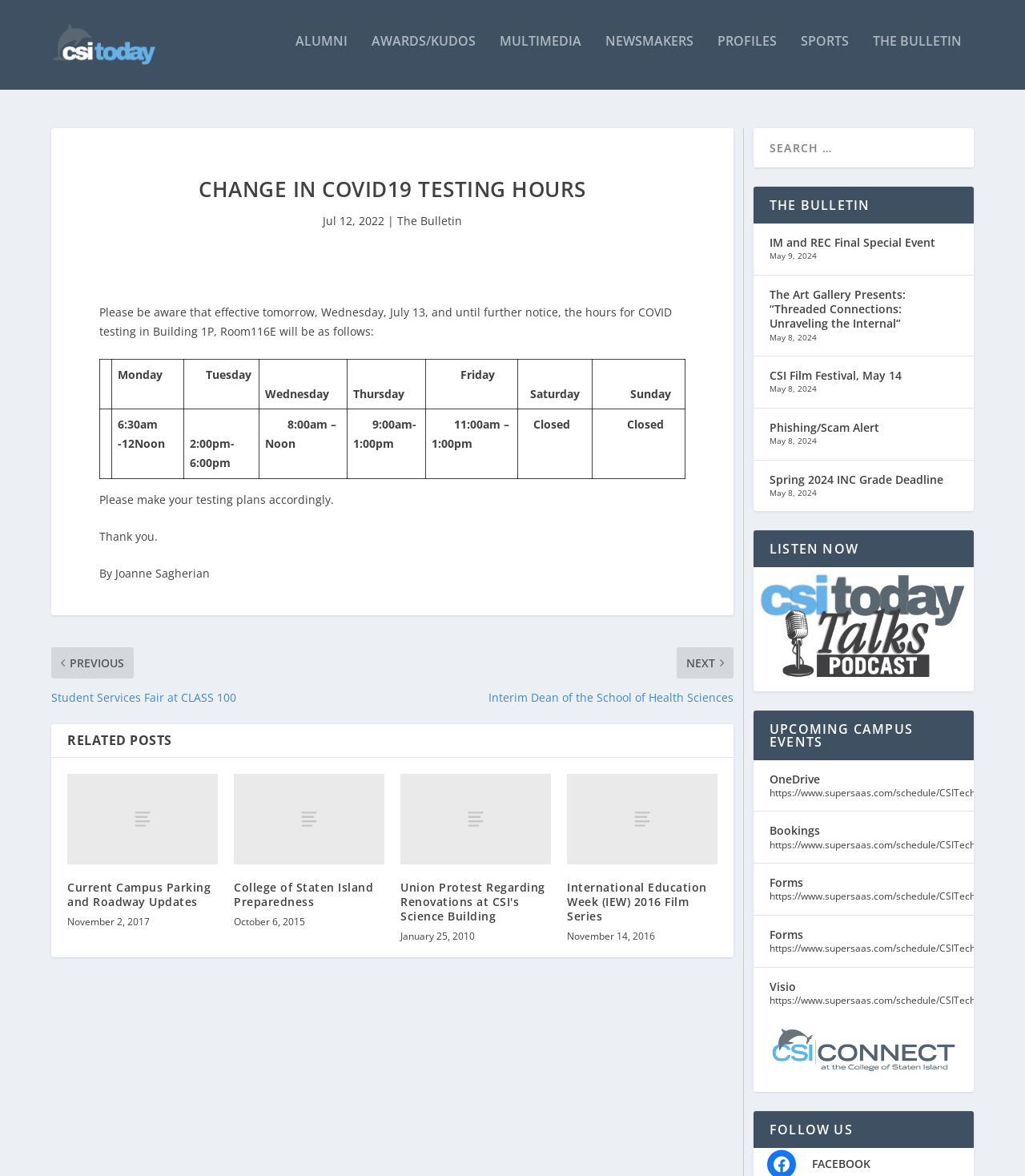Please answer the following question using a single word or phrase: 
What is the date of the article 'CHANGE IN COVID19 TESTING HOURS'?

Jul 12, 2022